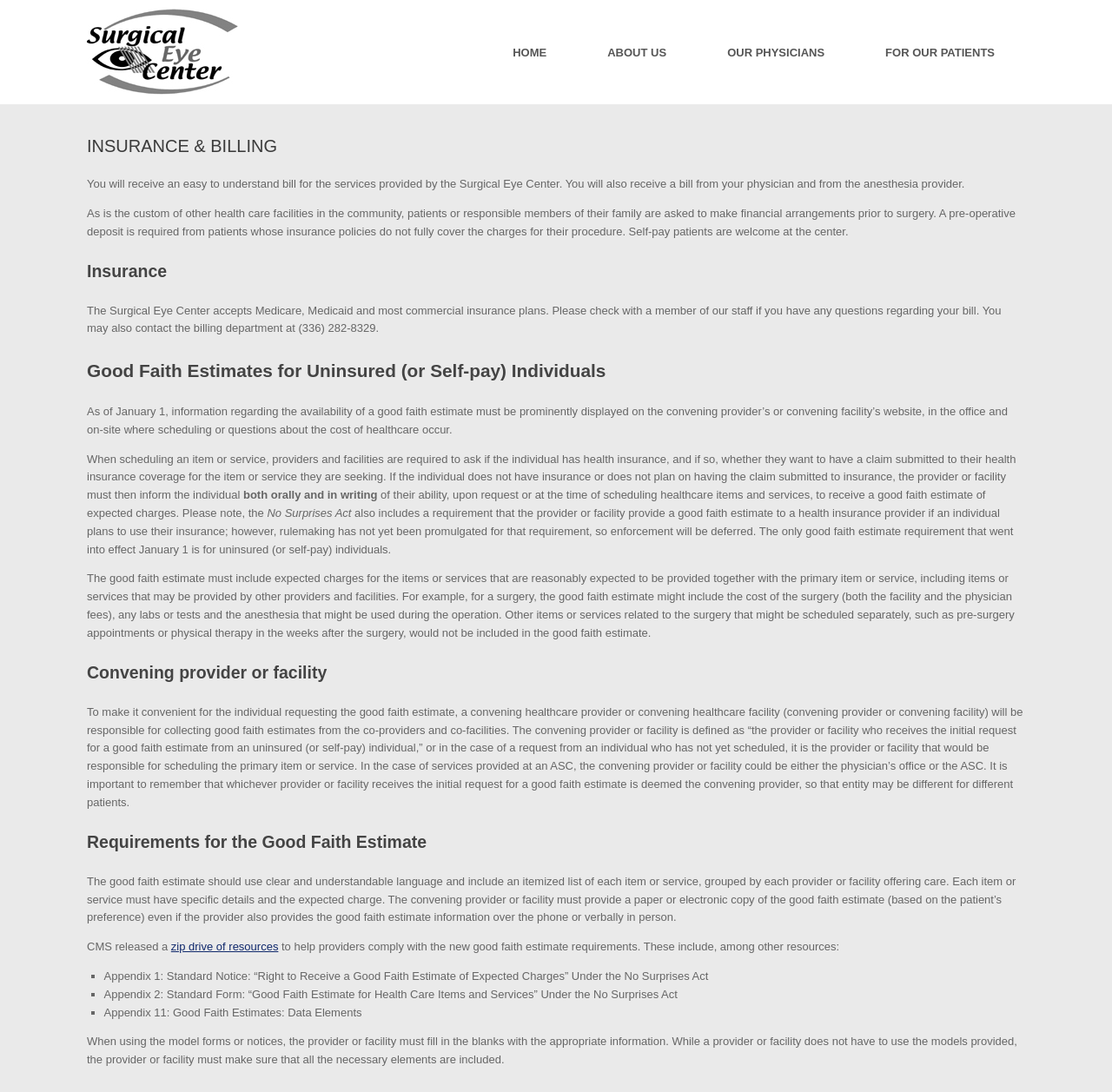What is the No Surprises Act?
Using the image as a reference, give an elaborate response to the question.

The No Surprises Act is a law that requires healthcare providers and facilities to provide good faith estimates of expected charges to uninsured or self-pay individuals, as explained on the webpage.